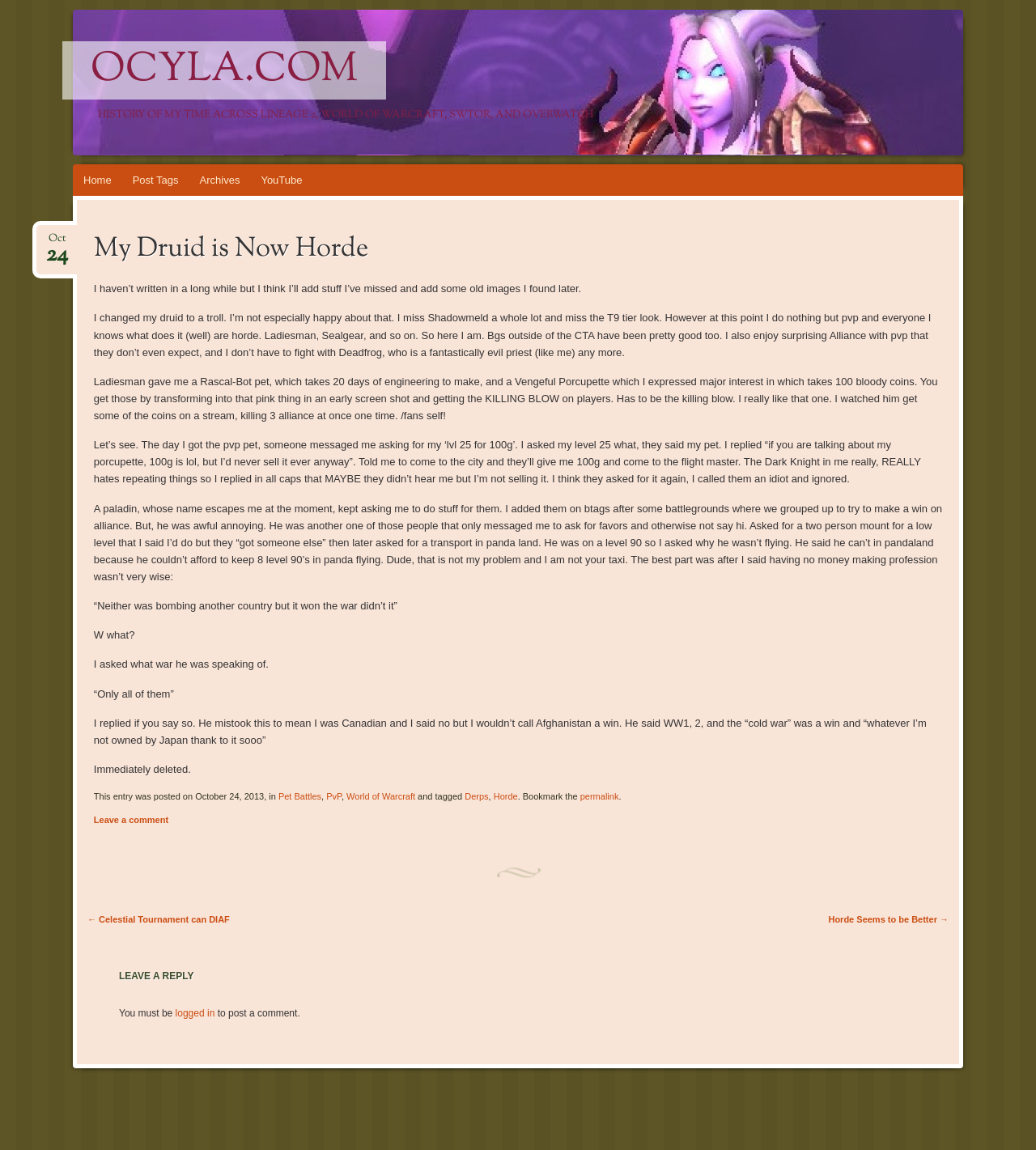Identify the bounding box coordinates for the element you need to click to achieve the following task: "View recent posts". The coordinates must be four float values ranging from 0 to 1, formatted as [left, top, right, bottom].

None